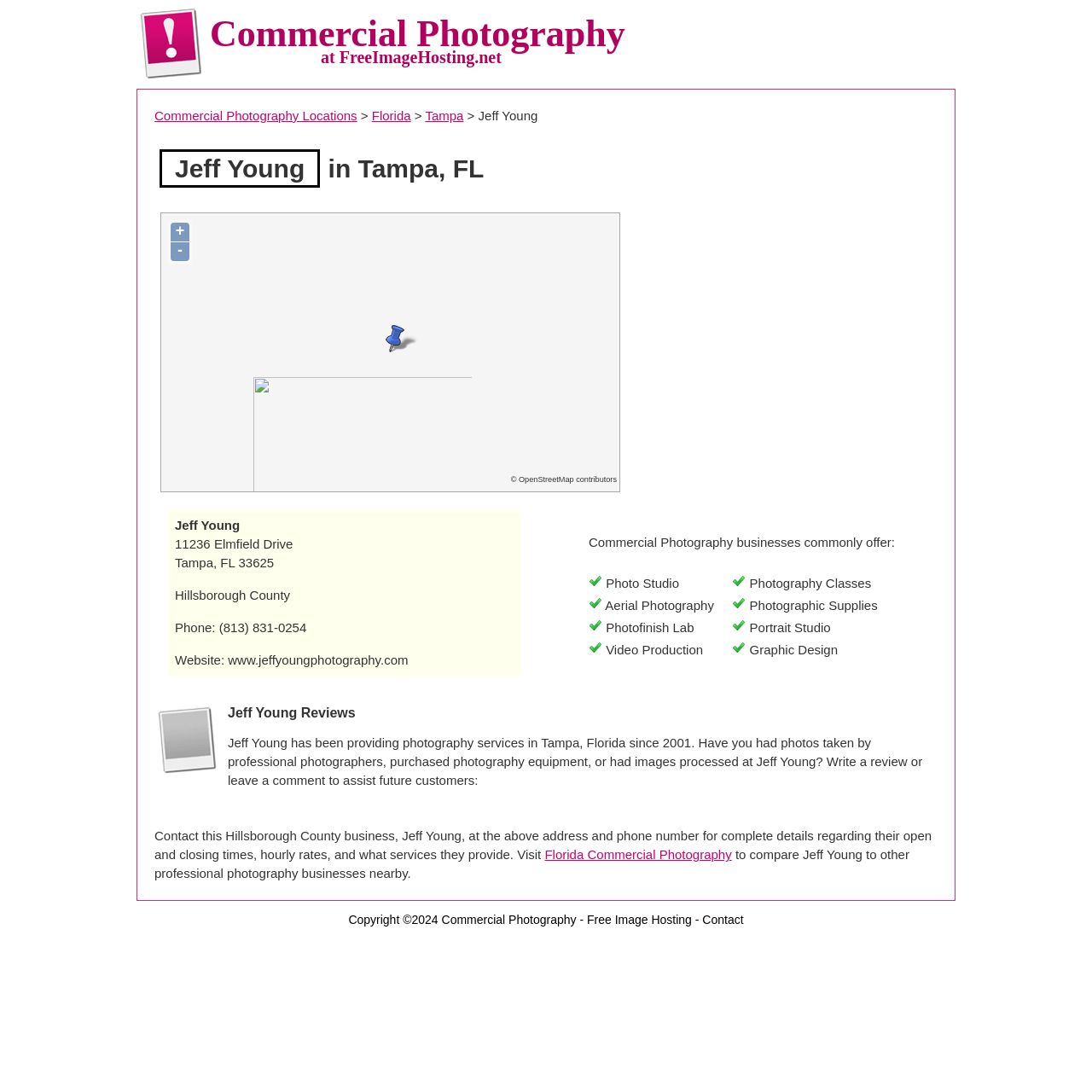Please respond to the question with a concise word or phrase:
What is the photographer's name?

Jeff Young